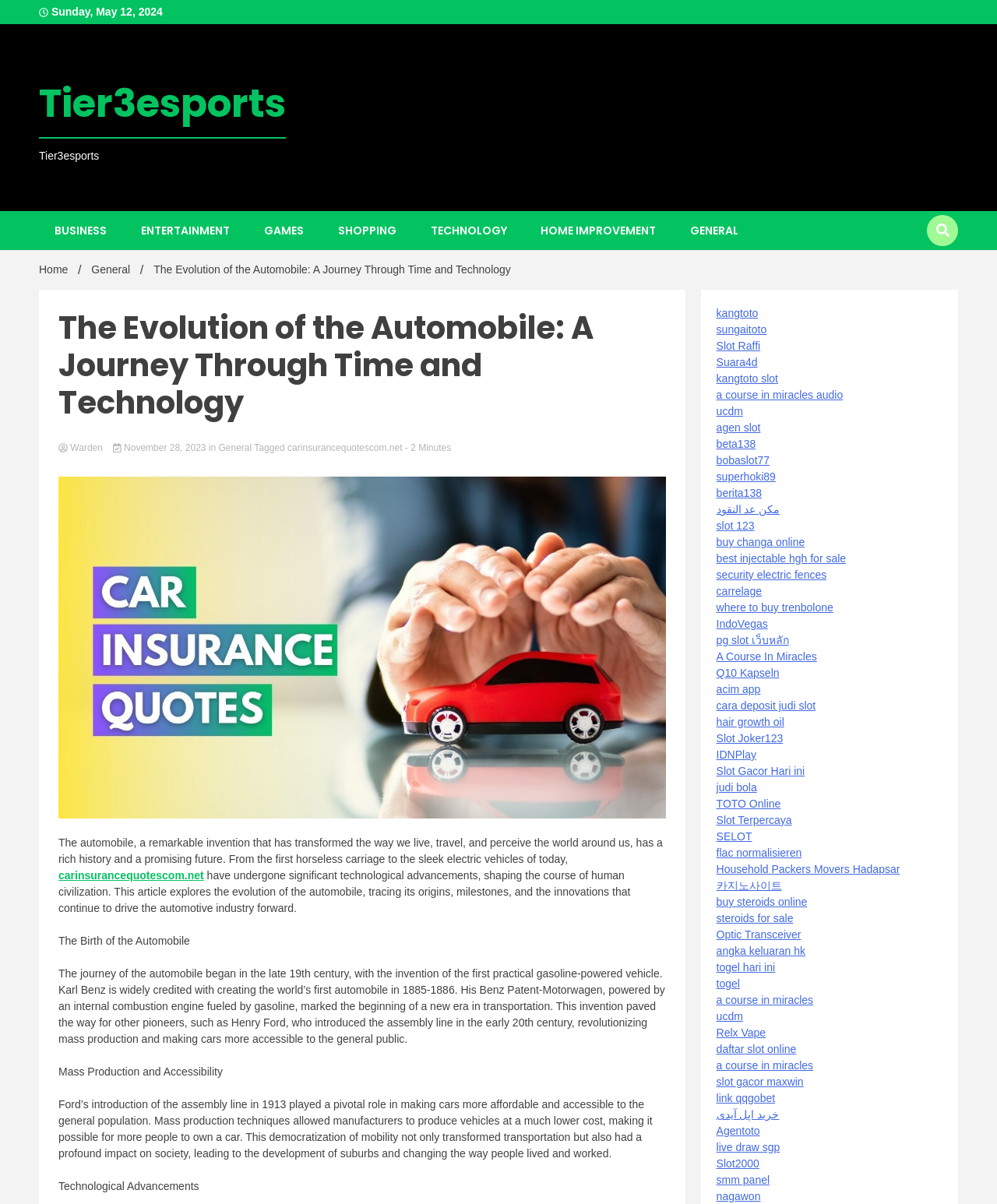Please examine the image and answer the question with a detailed explanation:
What is the estimated reading time of the article?

The estimated reading time of the article is displayed below the article title, in the generic element with the text 'Estimated Reading Time of Article - 2 Minutes'. This information can be used to determine the estimated reading time of the article.